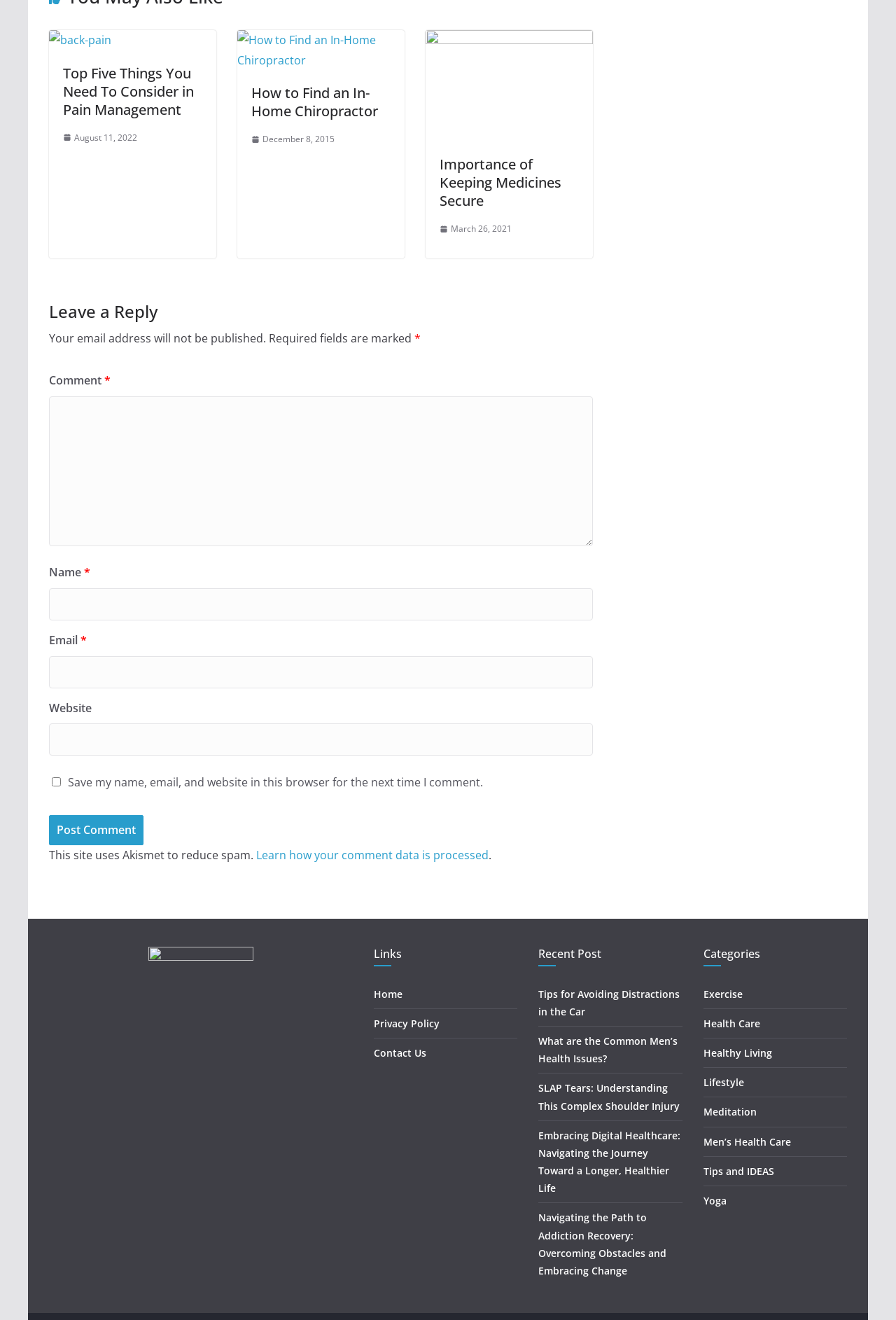Identify the bounding box coordinates of the area that should be clicked in order to complete the given instruction: "Click on the 'Home' link". The bounding box coordinates should be four float numbers between 0 and 1, i.e., [left, top, right, bottom].

[0.417, 0.748, 0.449, 0.758]